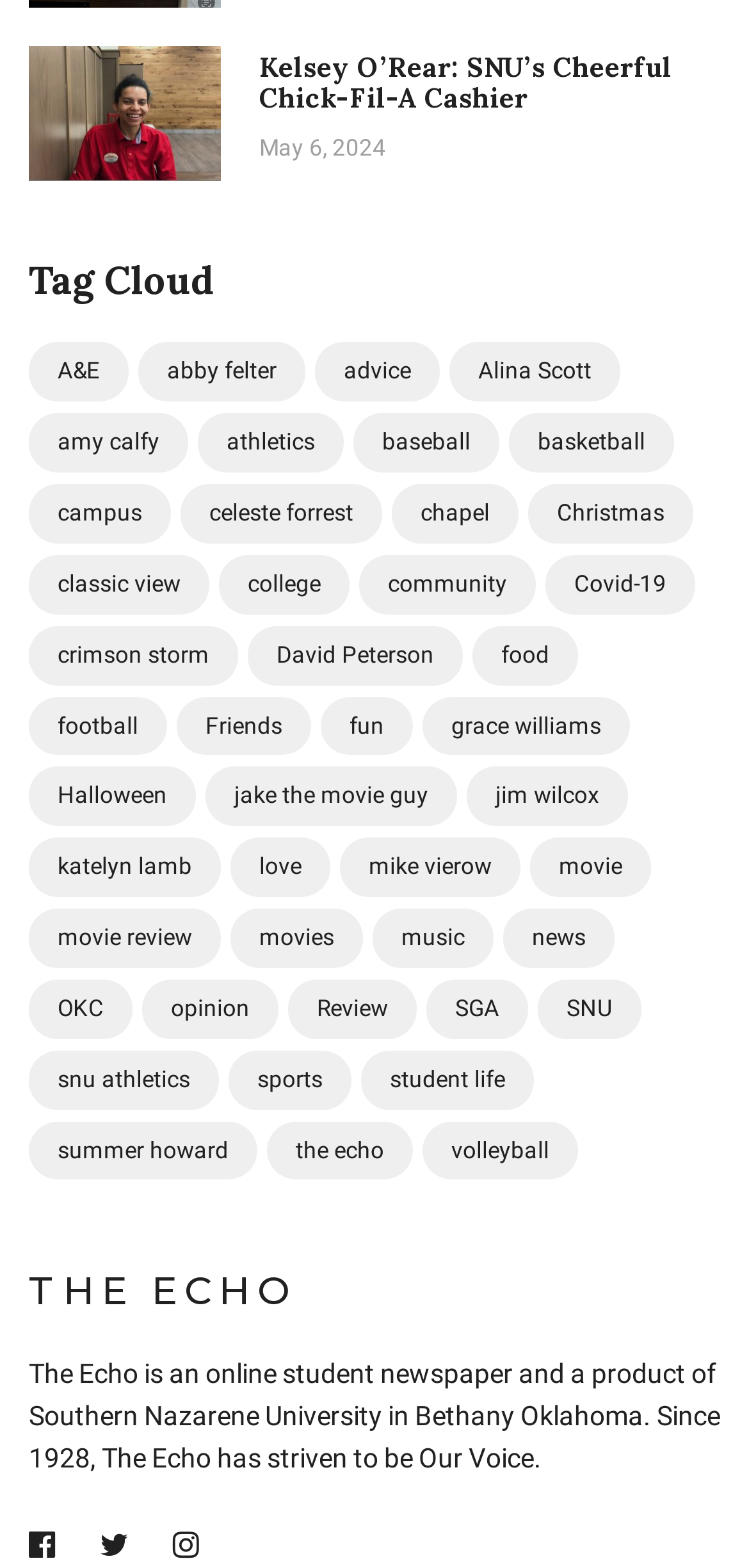How many items are in the 'news' category?
Please give a detailed and elaborate explanation in response to the question.

The answer can be found by looking at the link element with the text 'news (70 items)' which is located in the tag cloud section of the webpage.